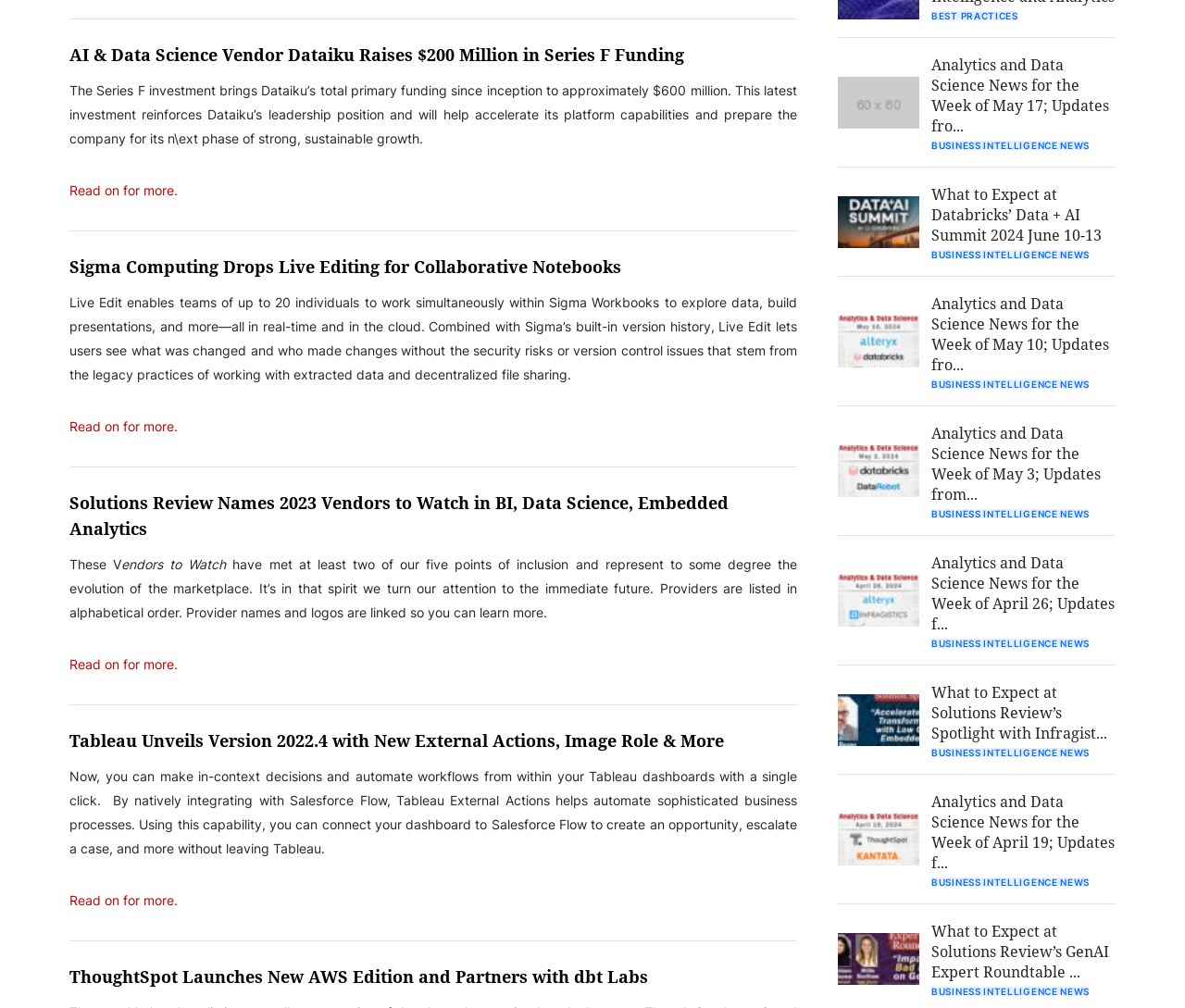Please answer the following question using a single word or phrase: 
What is the name of the event mentioned in the webpage?

Databricks’ Data + AI Summit 2024